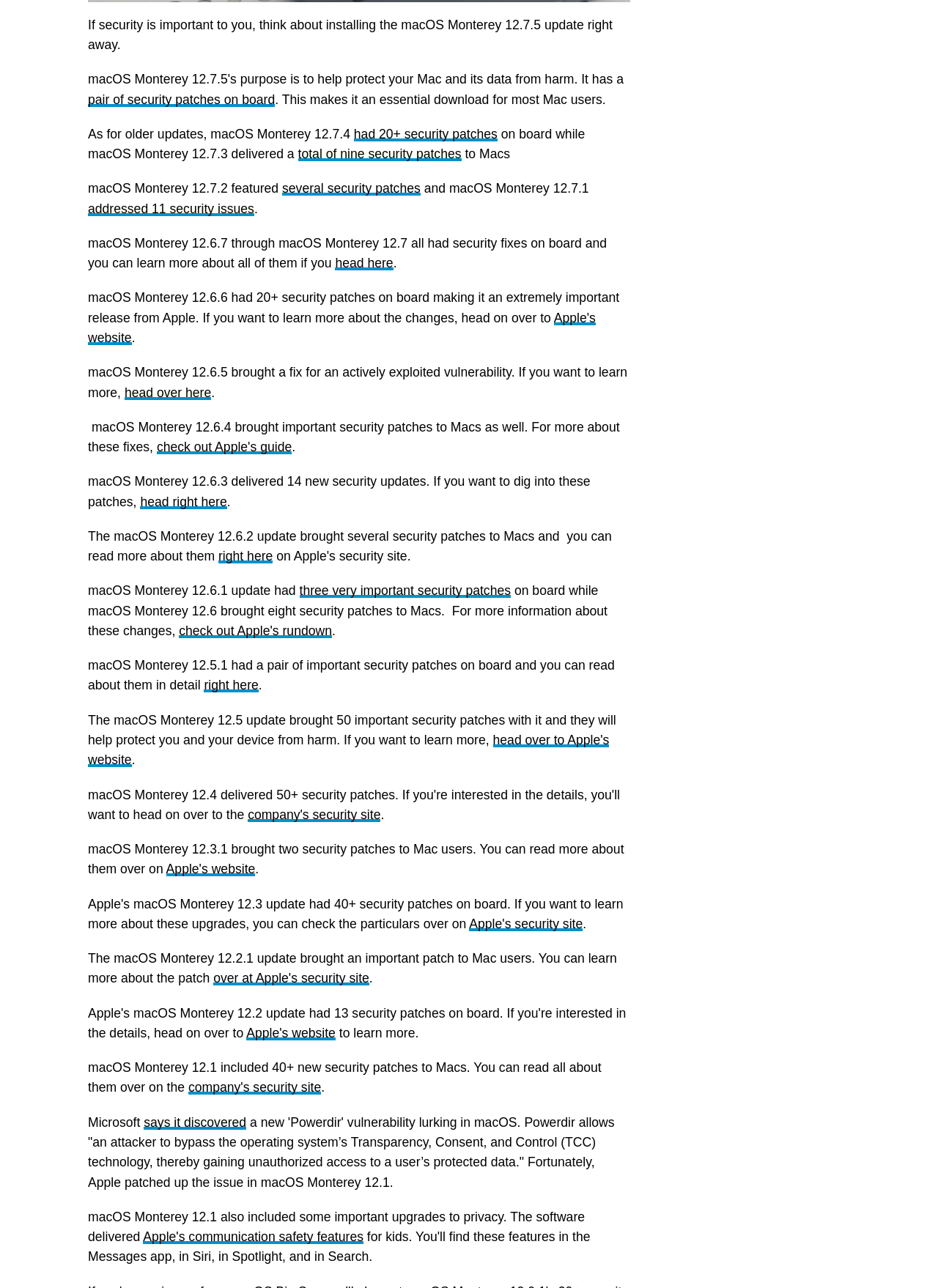Can you pinpoint the bounding box coordinates for the clickable element required for this instruction: "Learn more about macOS Monterey 12.7.5"? The coordinates should be four float numbers between 0 and 1, i.e., [left, top, right, bottom].

[0.094, 0.0, 0.672, 0.01]